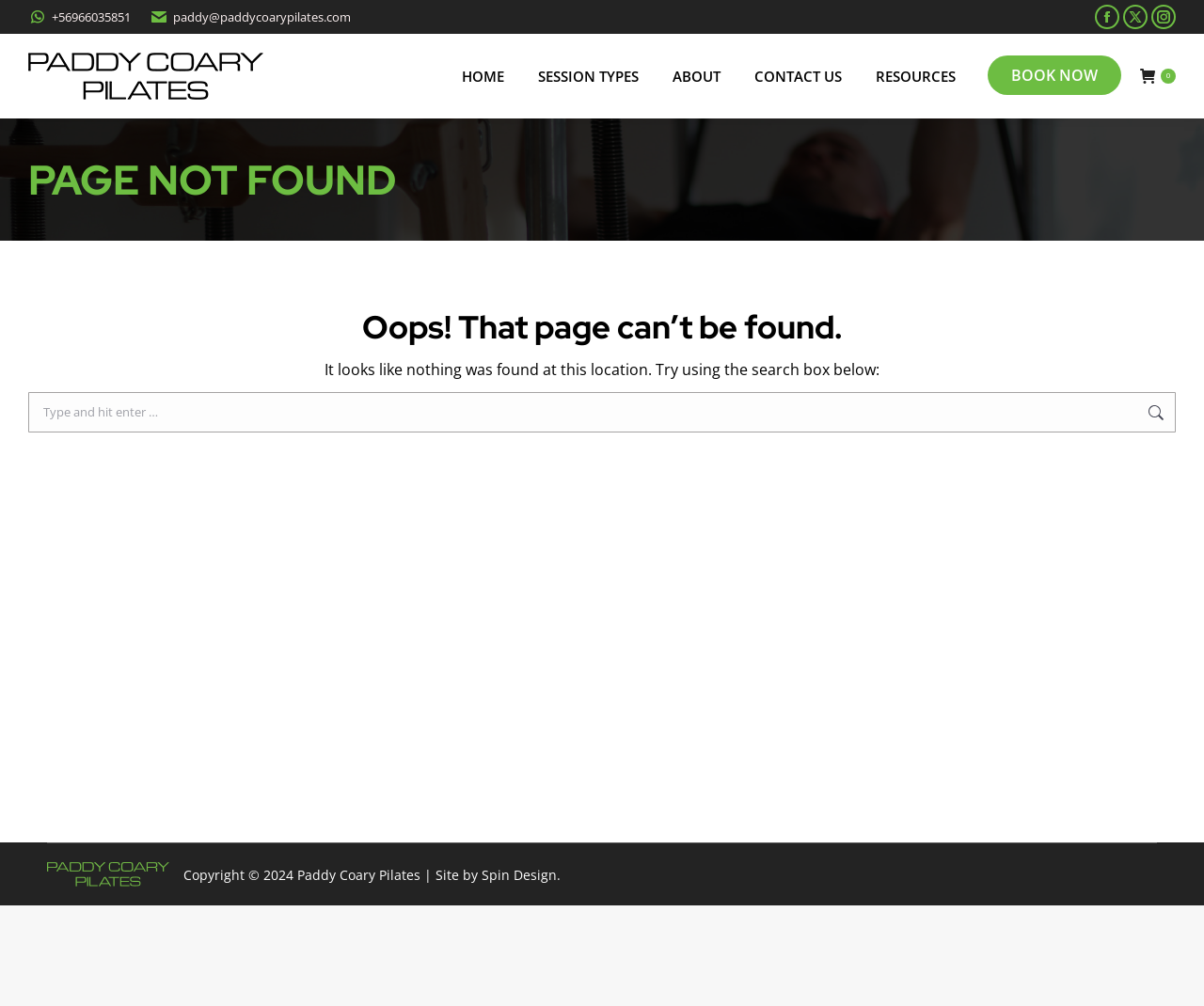Please identify the bounding box coordinates of where to click in order to follow the instruction: "Book a session".

[0.82, 0.055, 0.931, 0.094]